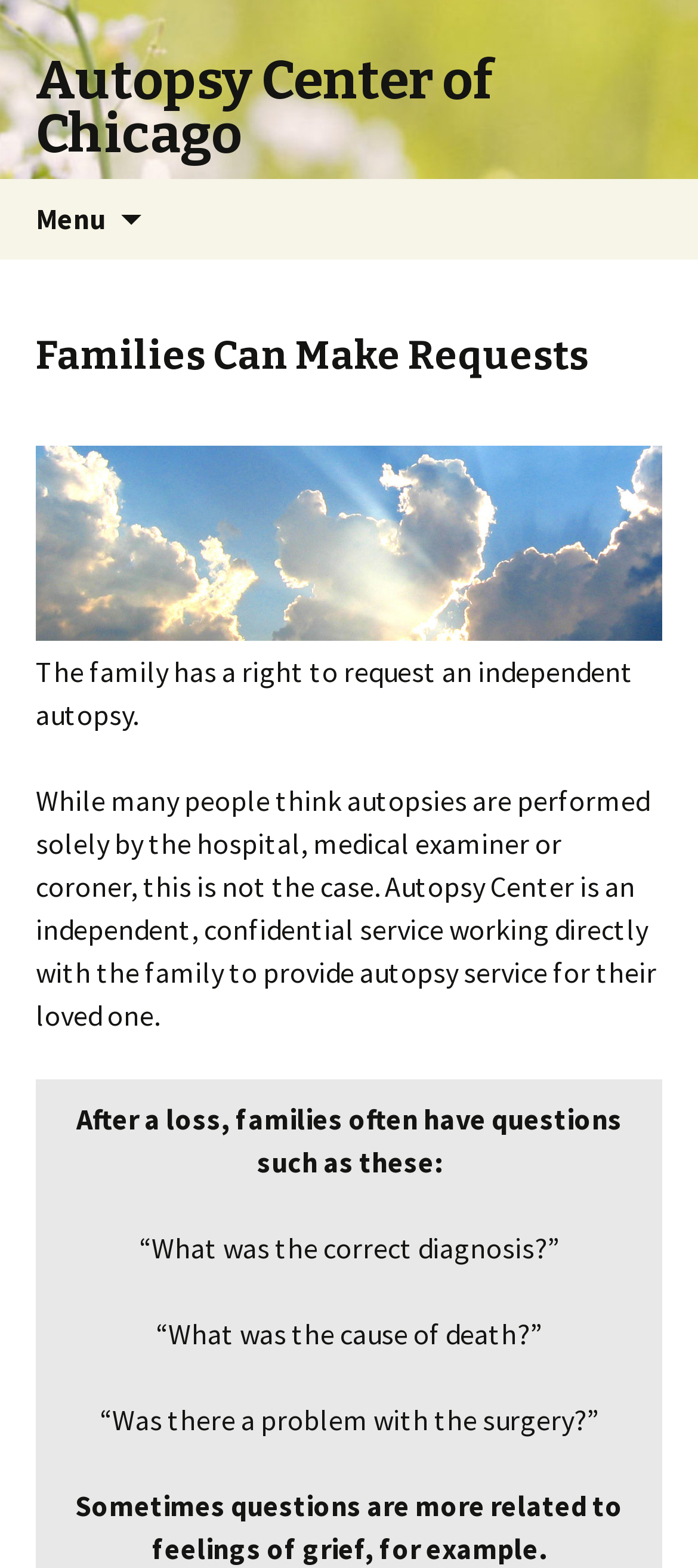Bounding box coordinates are specified in the format (top-left x, top-left y, bottom-right x, bottom-right y). All values are floating point numbers bounded between 0 and 1. Please provide the bounding box coordinate of the region this sentence describes: Menu

[0.0, 0.114, 0.203, 0.165]